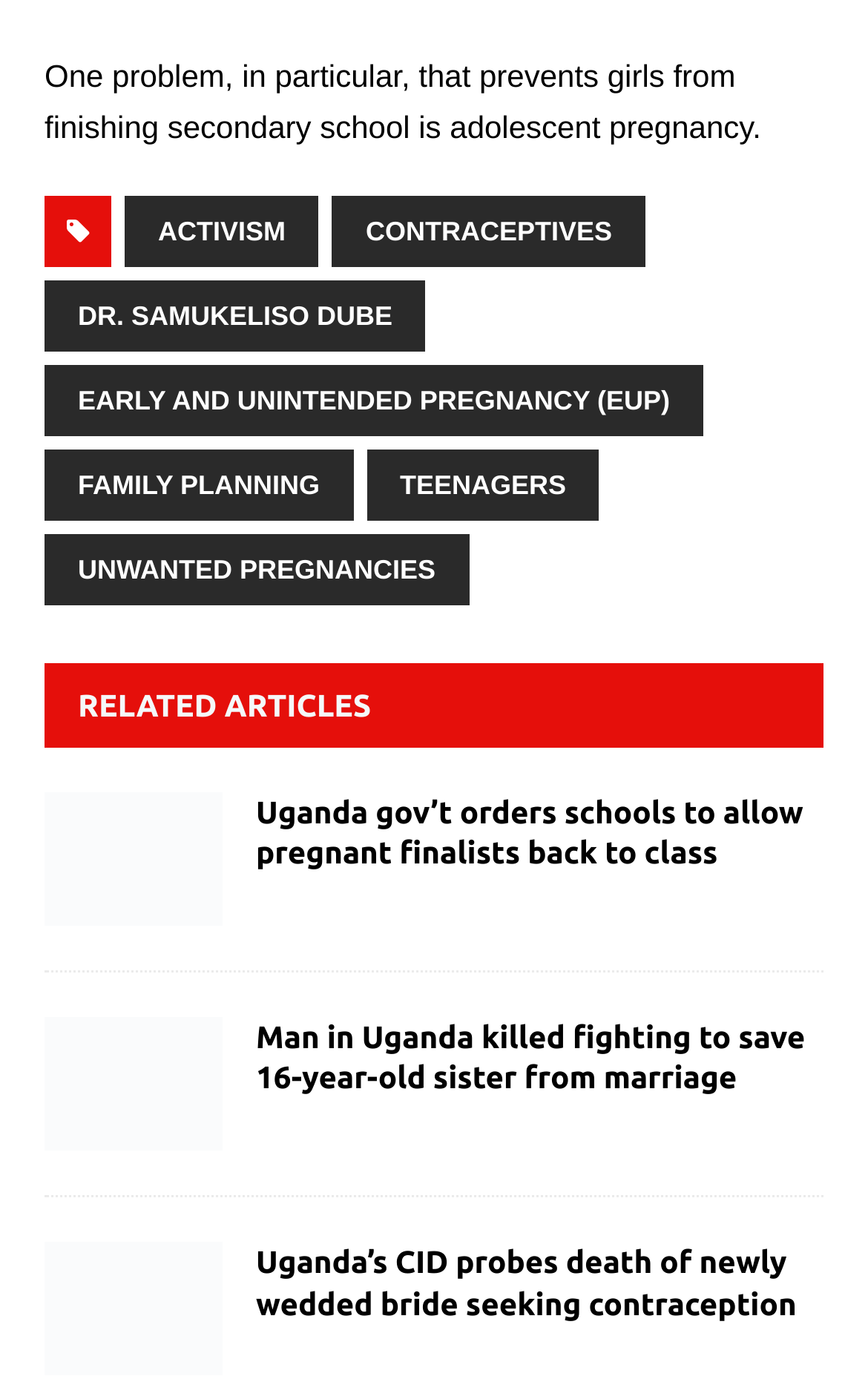Locate the bounding box coordinates of the item that should be clicked to fulfill the instruction: "Read about EARLY AND UNINTENDED PREGNANCY (EUP)".

[0.051, 0.265, 0.81, 0.316]